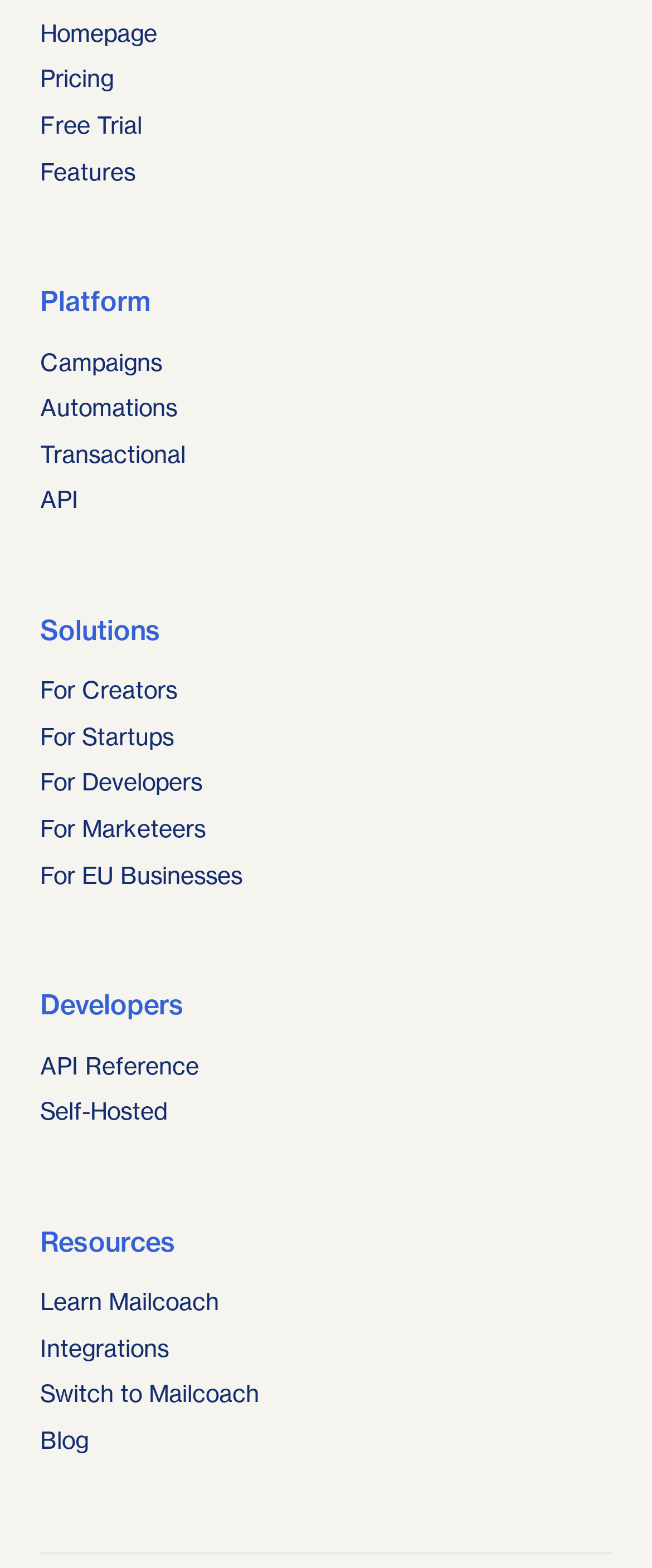Provide the bounding box coordinates of the area you need to click to execute the following instruction: "go to homepage".

[0.062, 0.011, 0.938, 0.032]